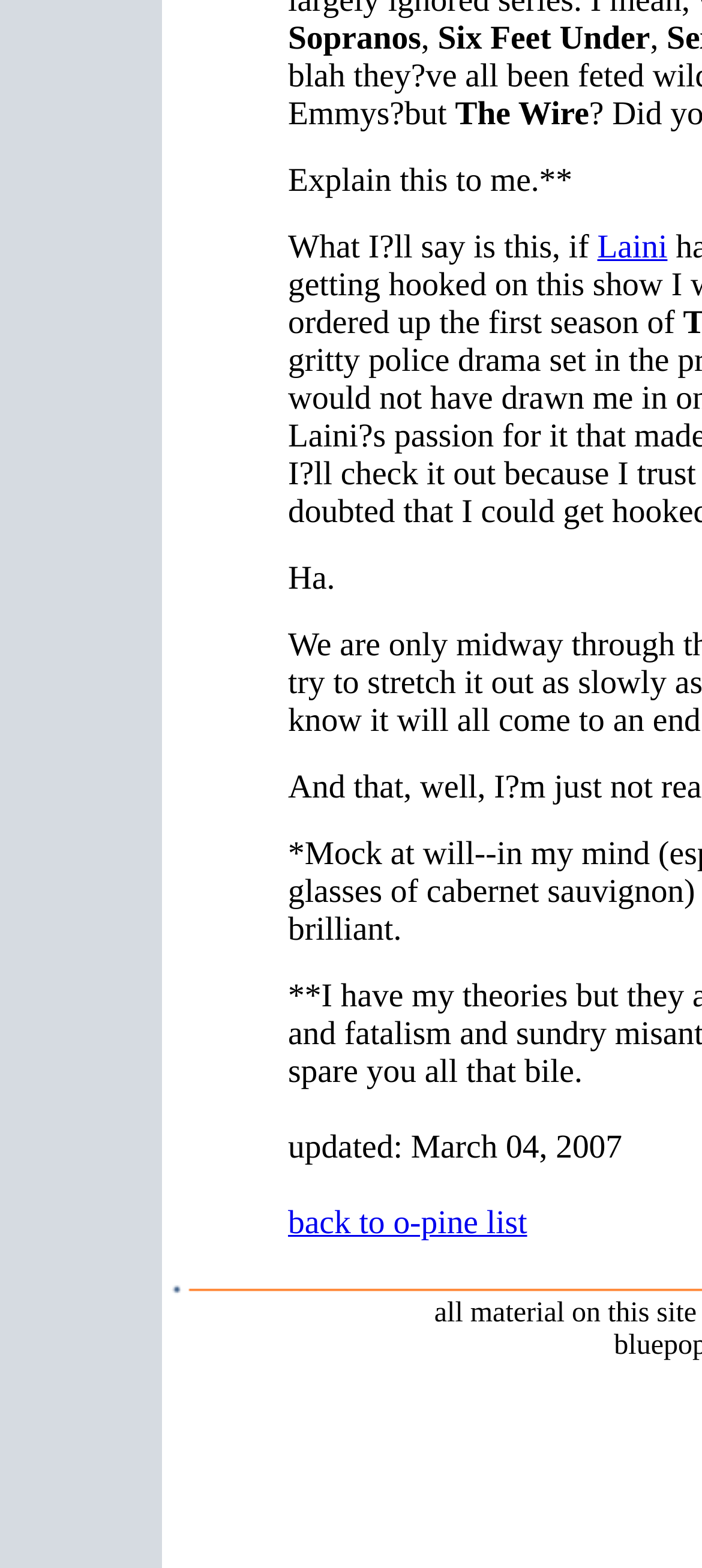Please determine the bounding box of the UI element that matches this description: back to o-pine list. The coordinates should be given as (top-left x, top-left y, bottom-right x, bottom-right y), with all values between 0 and 1.

[0.41, 0.768, 0.751, 0.791]